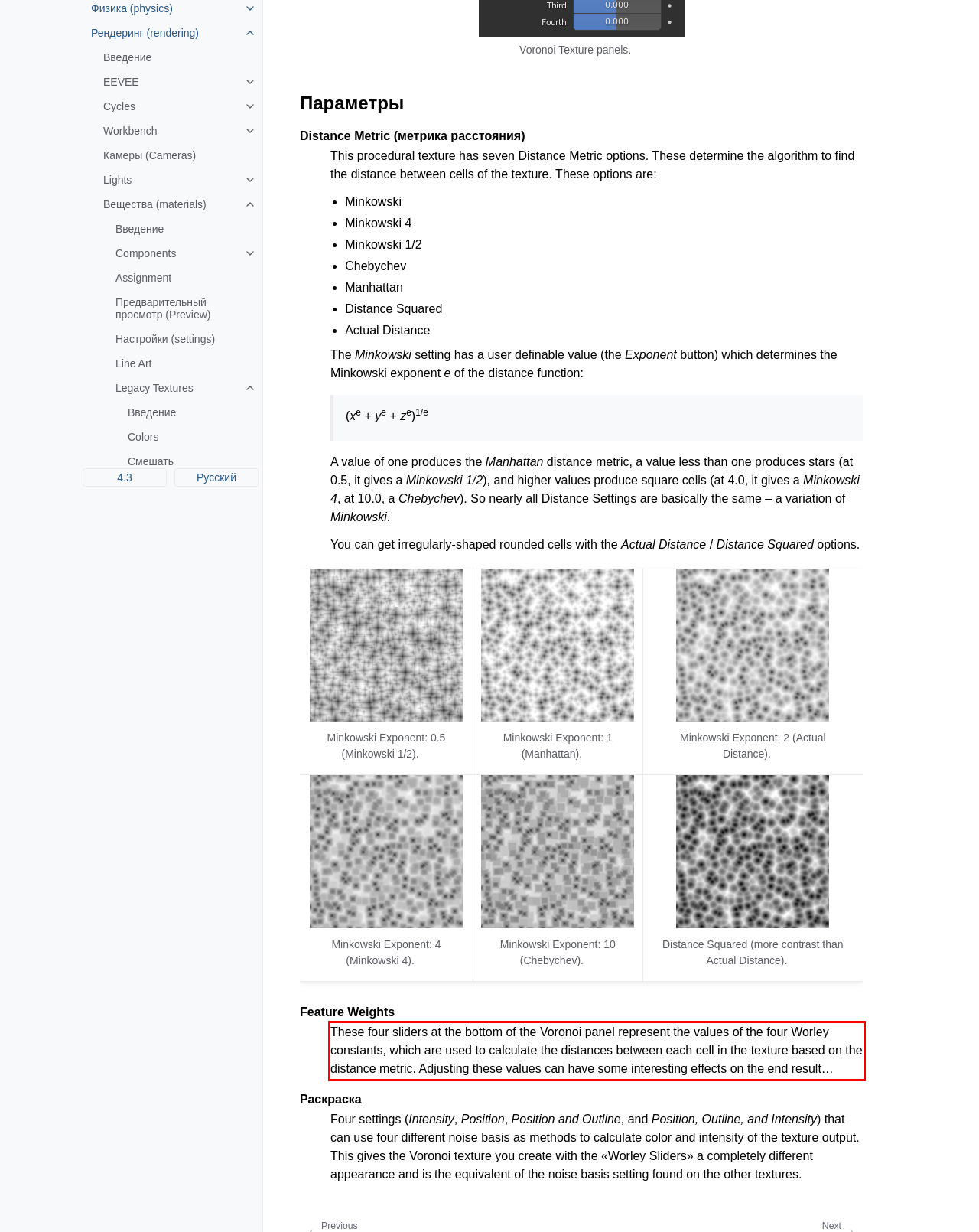Identify the text inside the red bounding box on the provided webpage screenshot by performing OCR.

These four sliders at the bottom of the Voronoi panel represent the values of the four Worley constants, which are used to calculate the distances between each cell in the texture based on the distance metric. Adjusting these values can have some interesting effects on the end result…